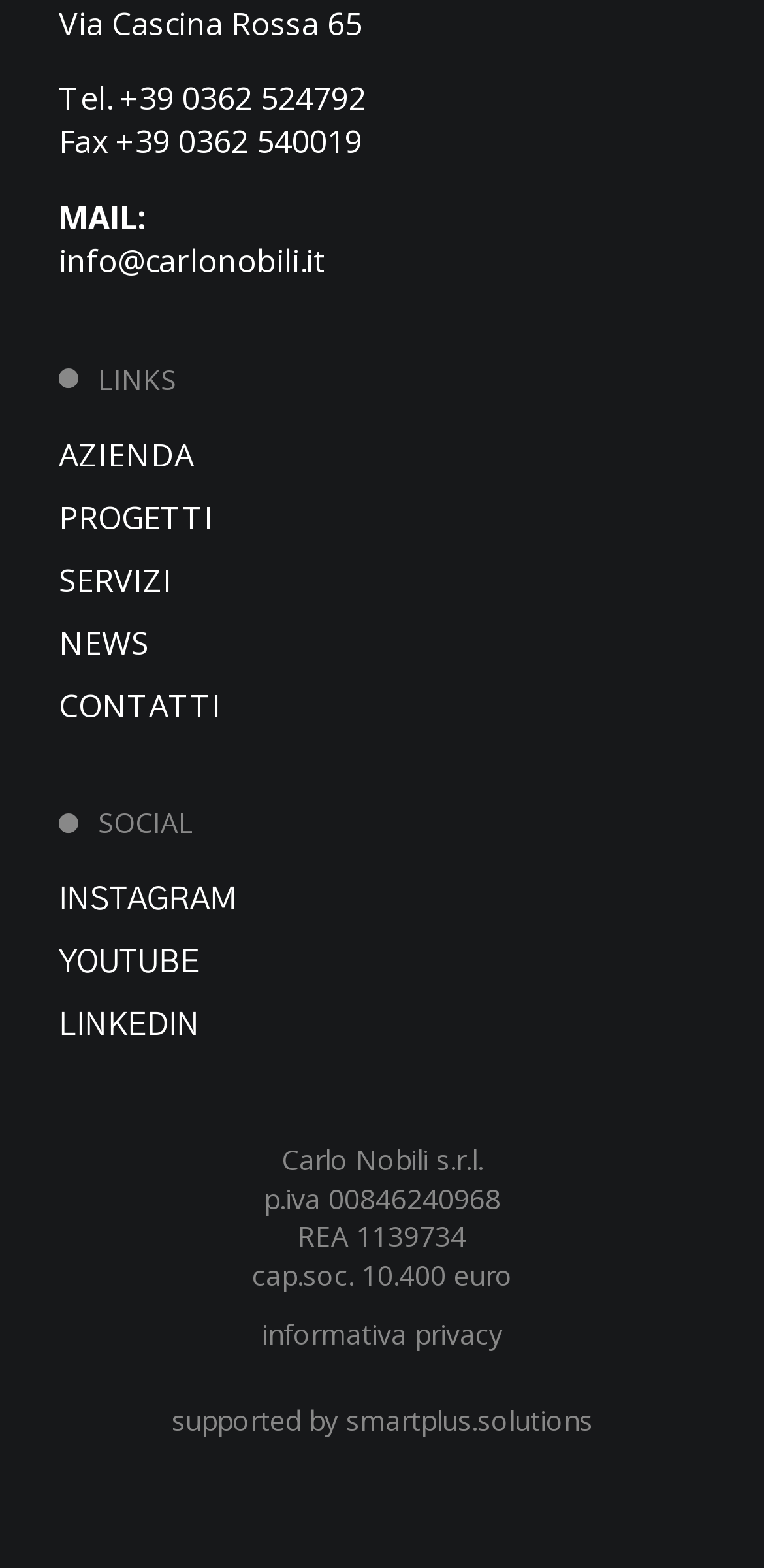Provide the bounding box coordinates of the section that needs to be clicked to accomplish the following instruction: "check the news."

[0.077, 0.39, 0.397, 0.43]